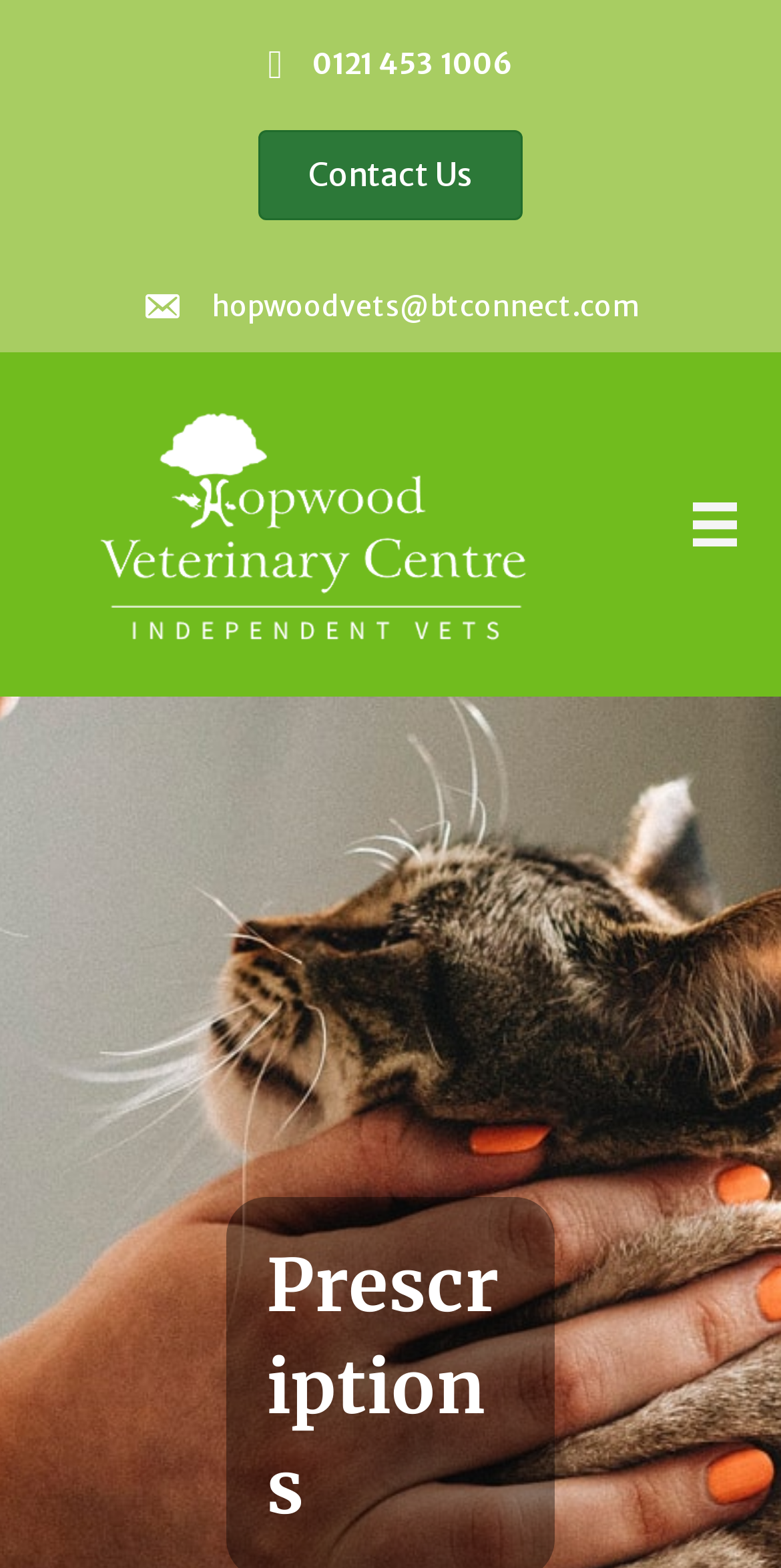Locate the bounding box of the UI element described by: "0121 453 1006" in the given webpage screenshot.

[0.4, 0.029, 0.657, 0.054]